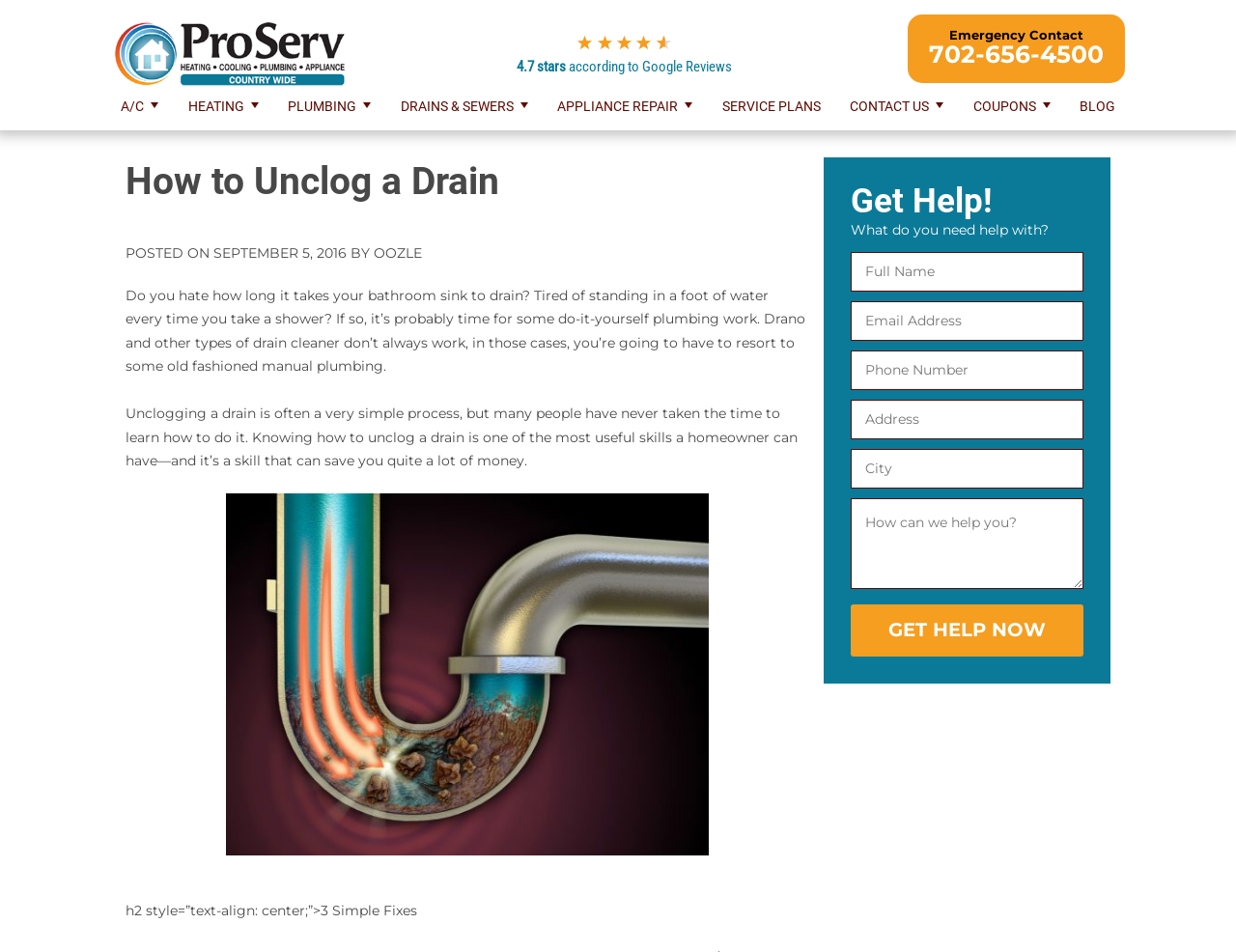Give a one-word or one-phrase response to the question: 
What is the topic of the article on this page?

How to unclog a drain